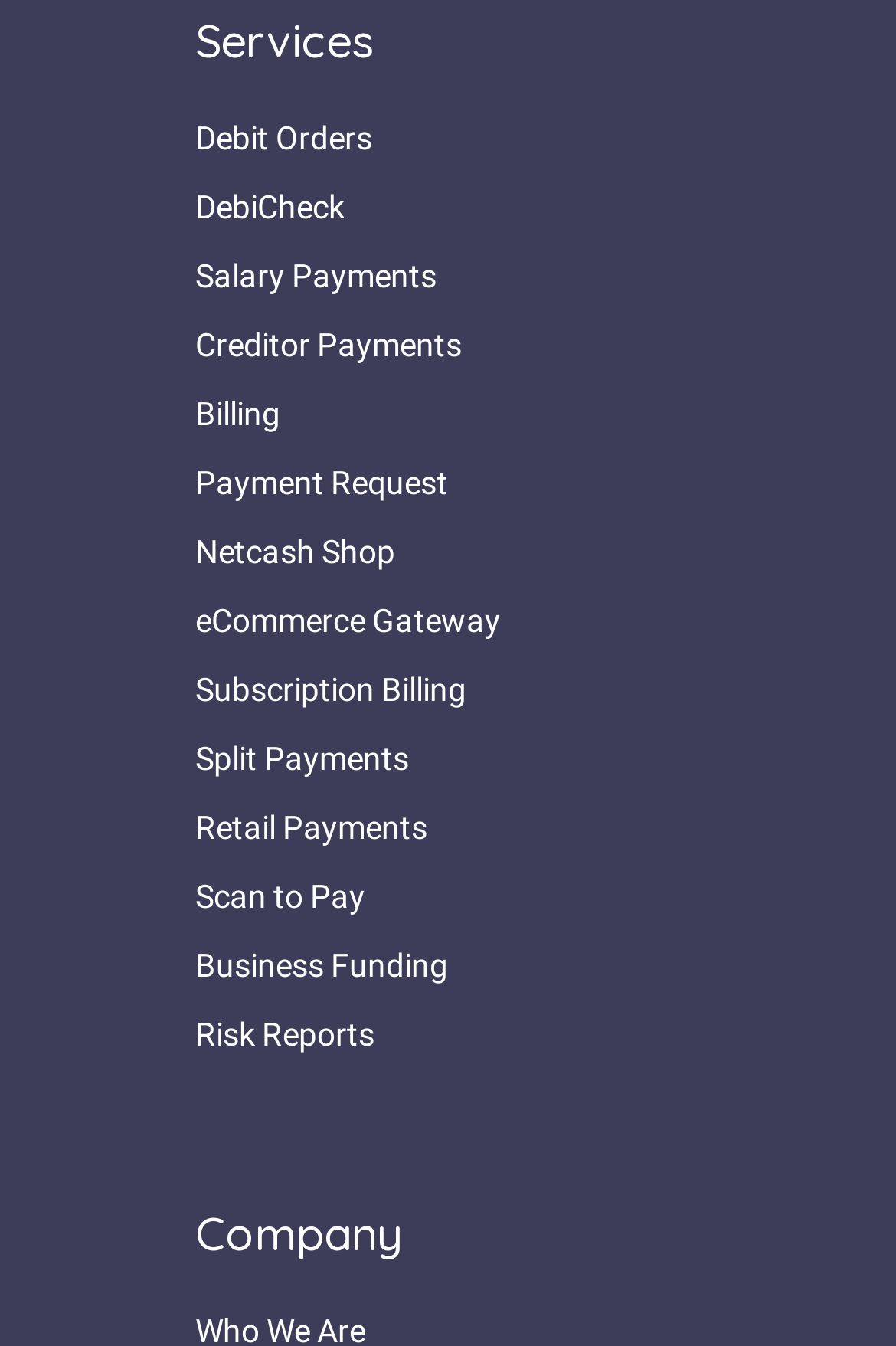What is the last service listed?
Using the image, elaborate on the answer with as much detail as possible.

I looked at the list of services under the 'Services' heading and found that the last service listed is 'Risk Reports'.